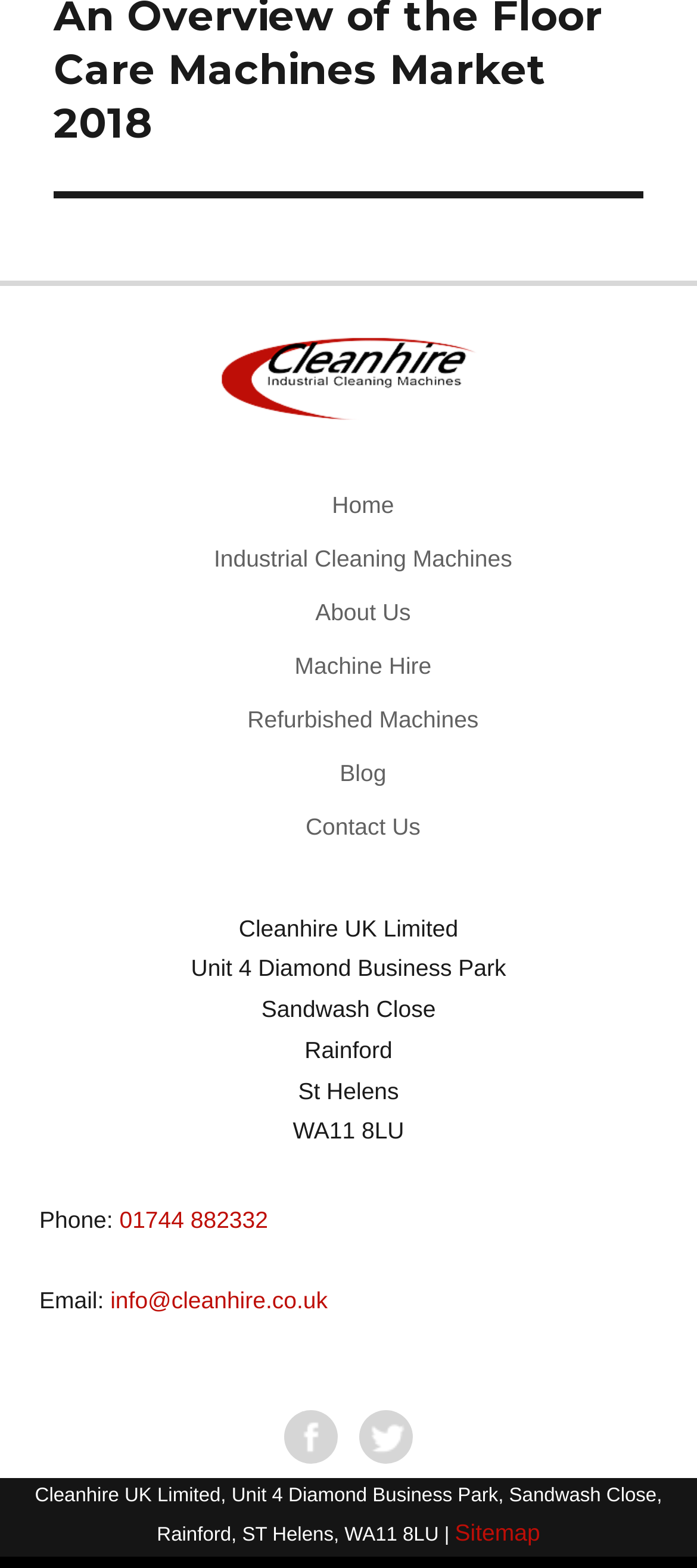Using the format (top-left x, top-left y, bottom-right x, bottom-right y), and given the element description, identify the bounding box coordinates within the screenshot: Industrial Cleaning Machines

[0.307, 0.348, 0.735, 0.365]